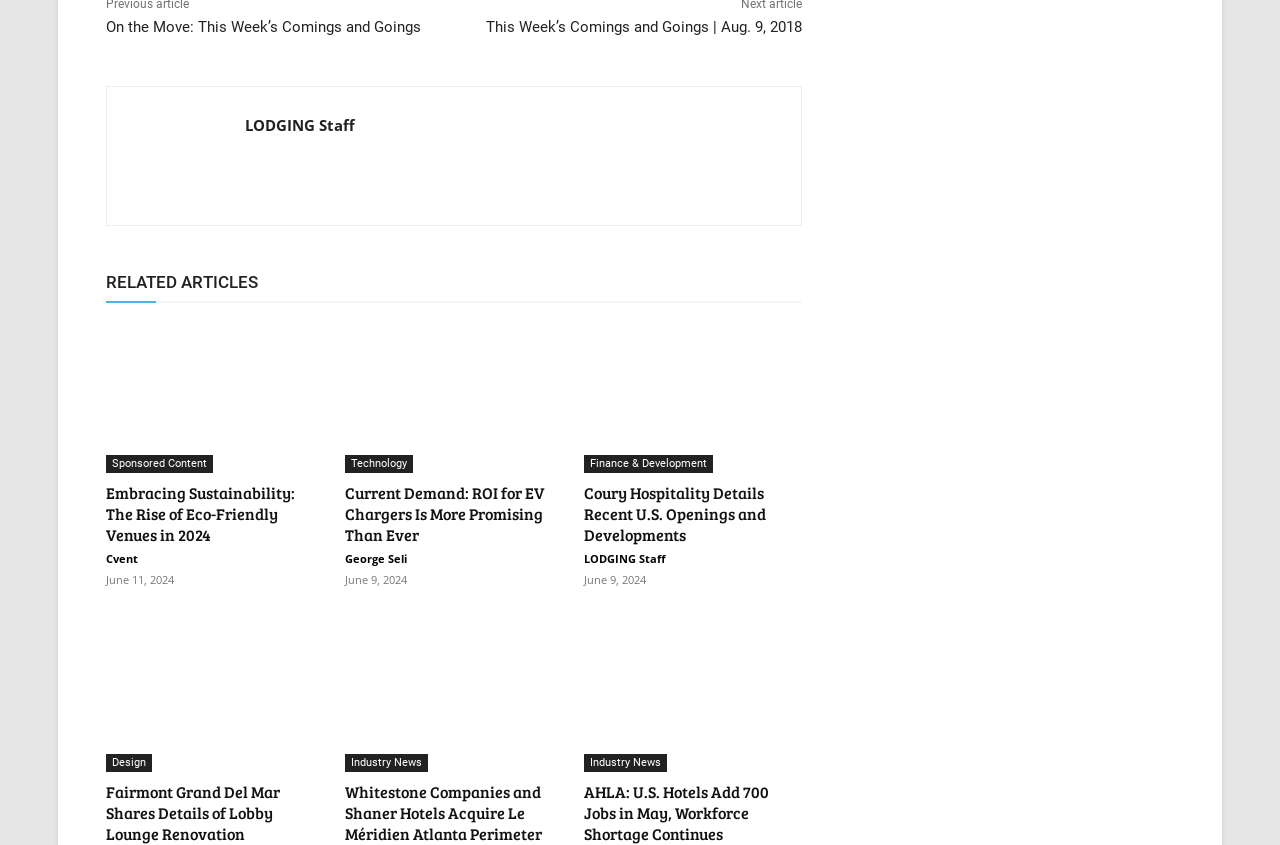Please give a succinct answer to the question in one word or phrase:
How many images are there in the 'RELATED ARTICLES' section?

6